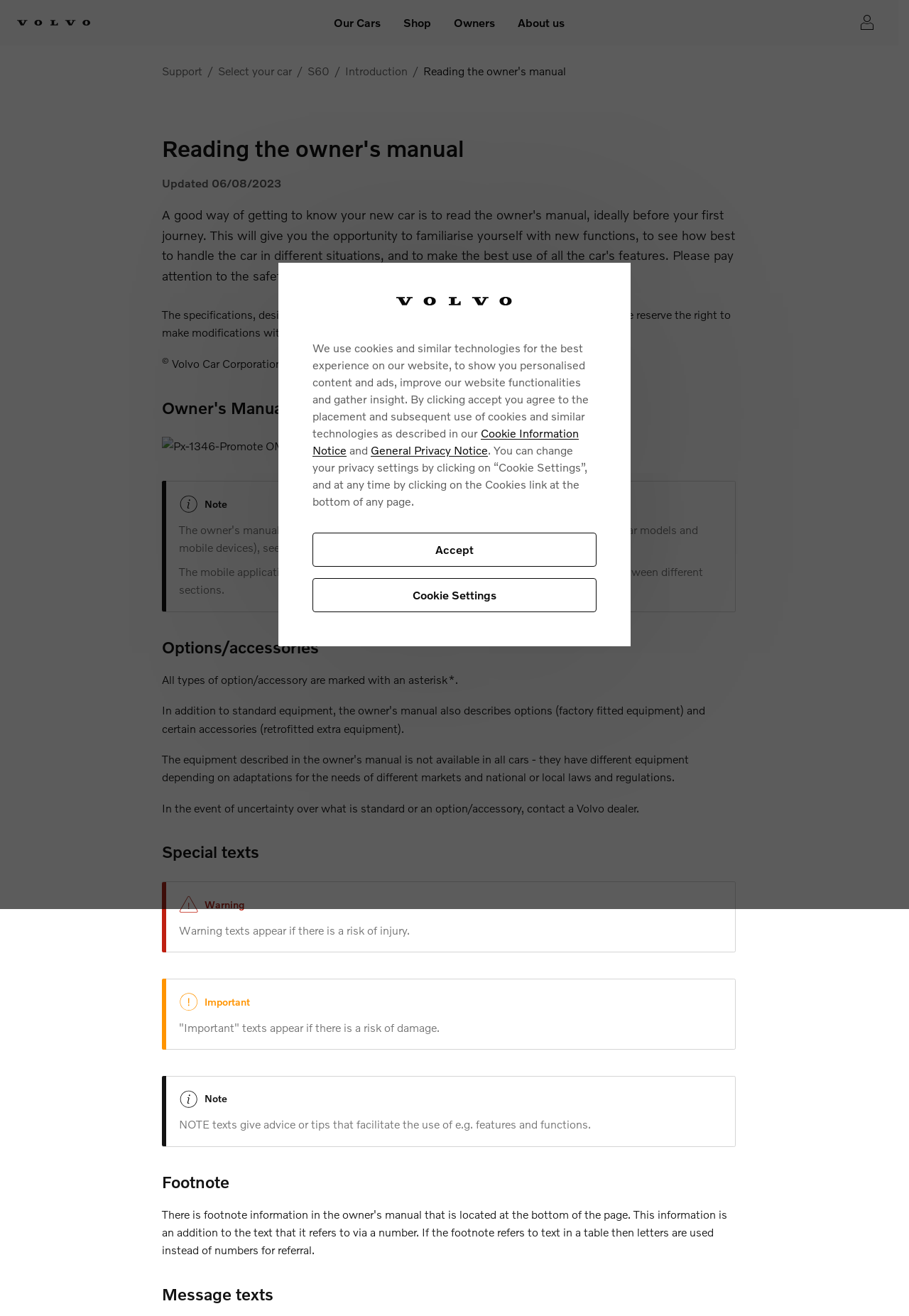What is the main navigation menu?
Answer with a single word or short phrase according to what you see in the image.

Main Navigation